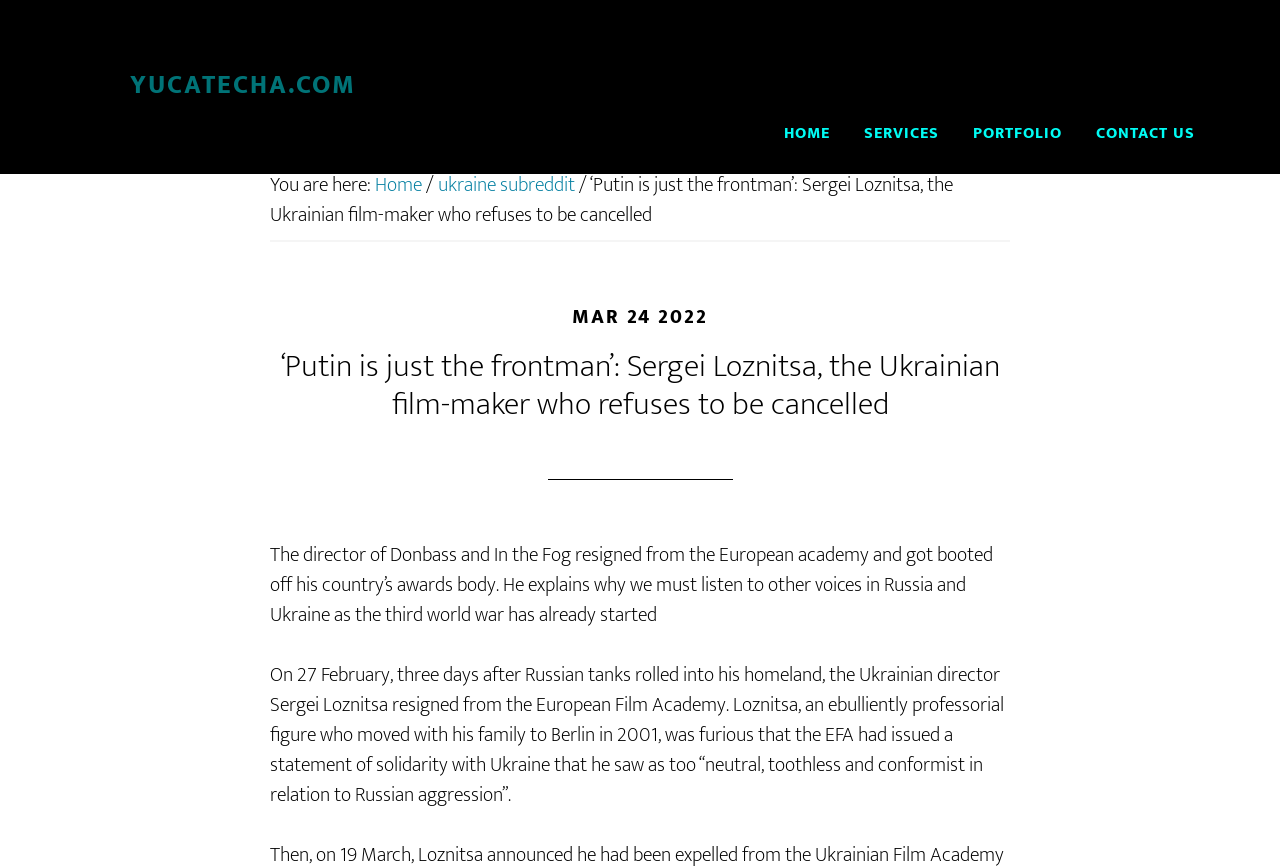What is the date of the article?
From the details in the image, answer the question comprehensively.

The date of the article can be found next to the heading, where it is written as 'MAR 24 2022' with bounding box coordinates [0.447, 0.346, 0.553, 0.386].